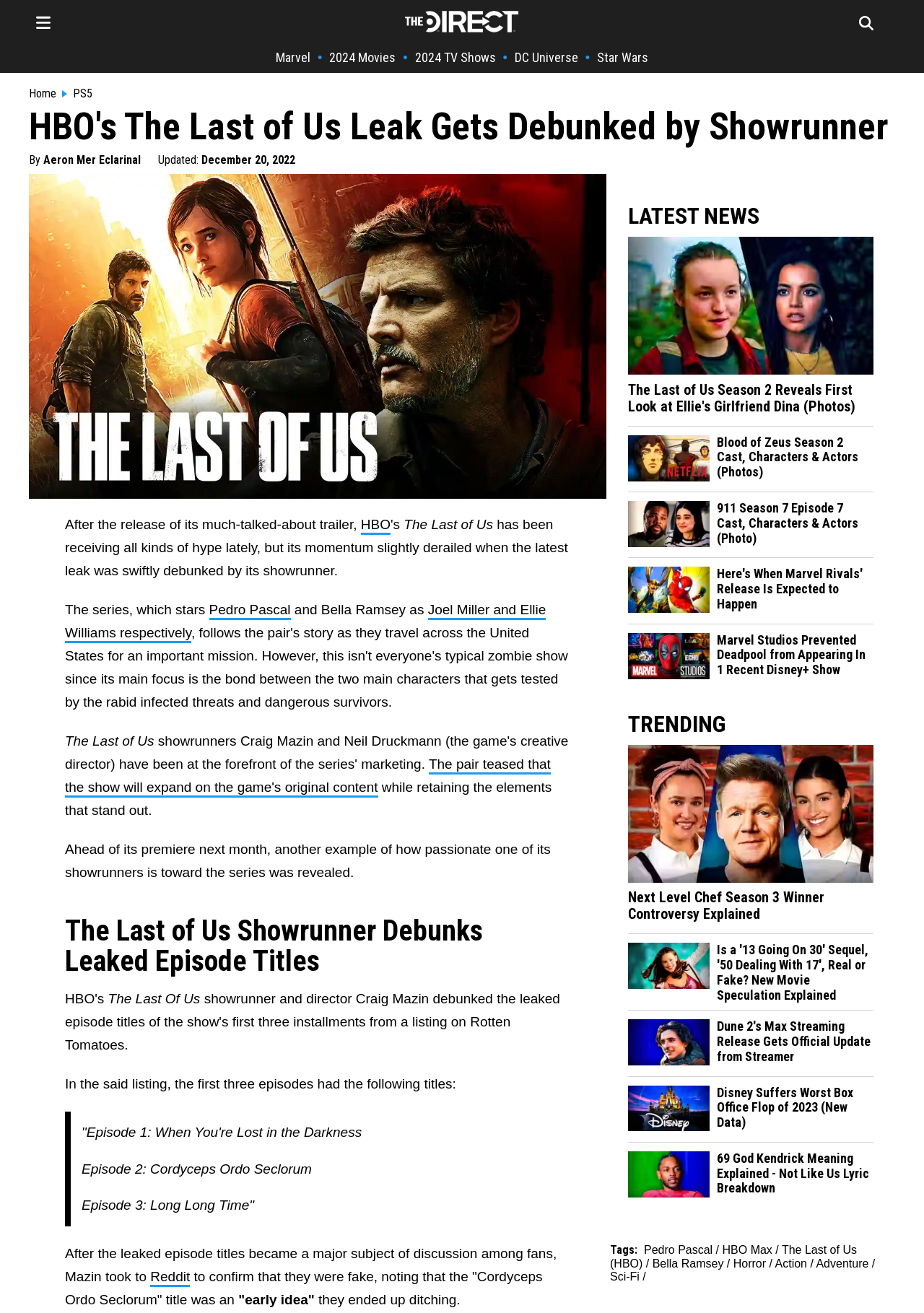Analyze the image and answer the question with as much detail as possible: 
What is the name of the actress who plays Ellie Williams in The Last of Us?

The answer can be found in the article content, where it is mentioned that 'The series, which stars Pedro Pascal and Bella Ramsey as Joel Miller and Ellie Williams respectively'.